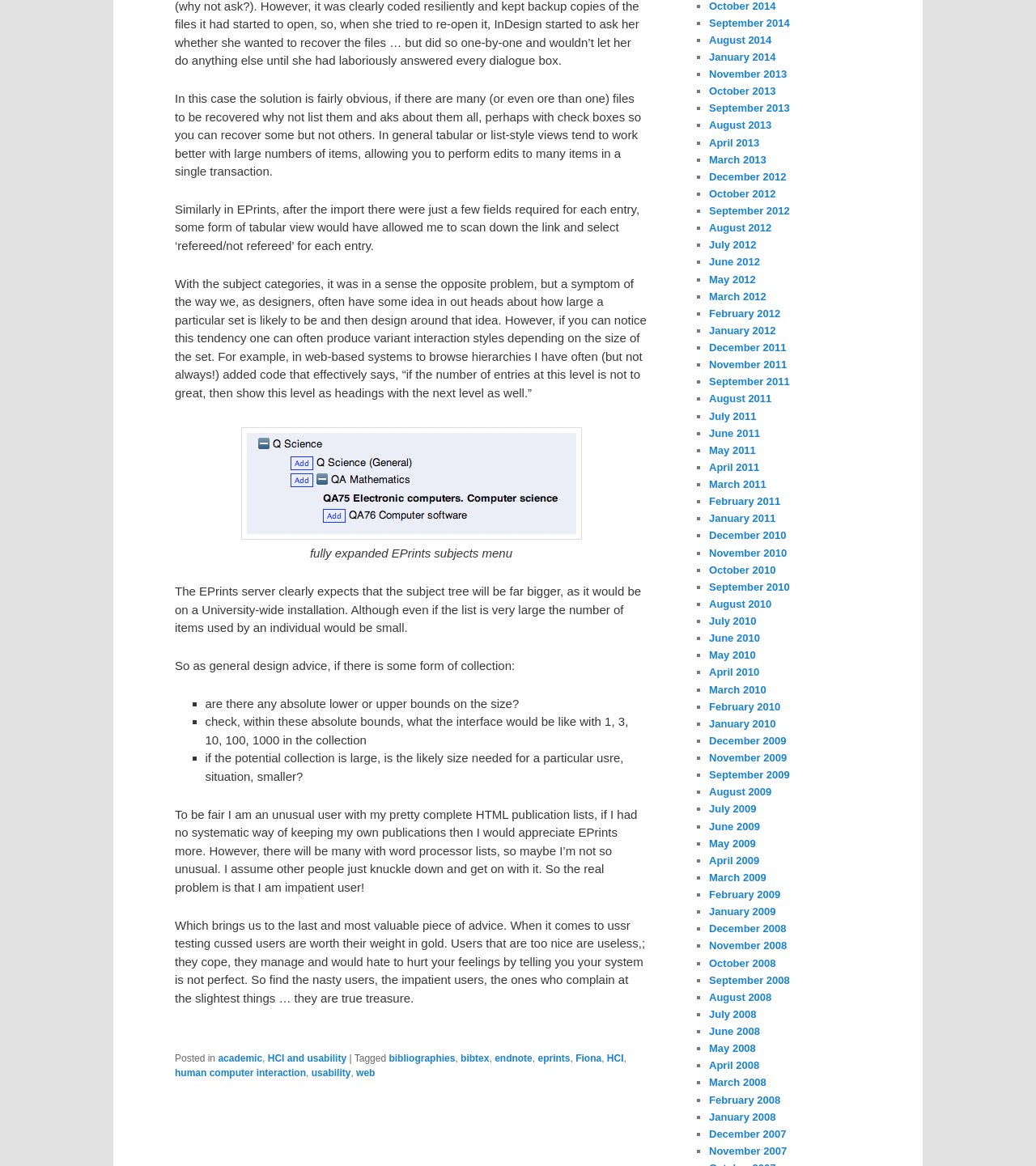Give a concise answer using only one word or phrase for this question:
What is the author's attitude towards users who are too nice?

They are useless